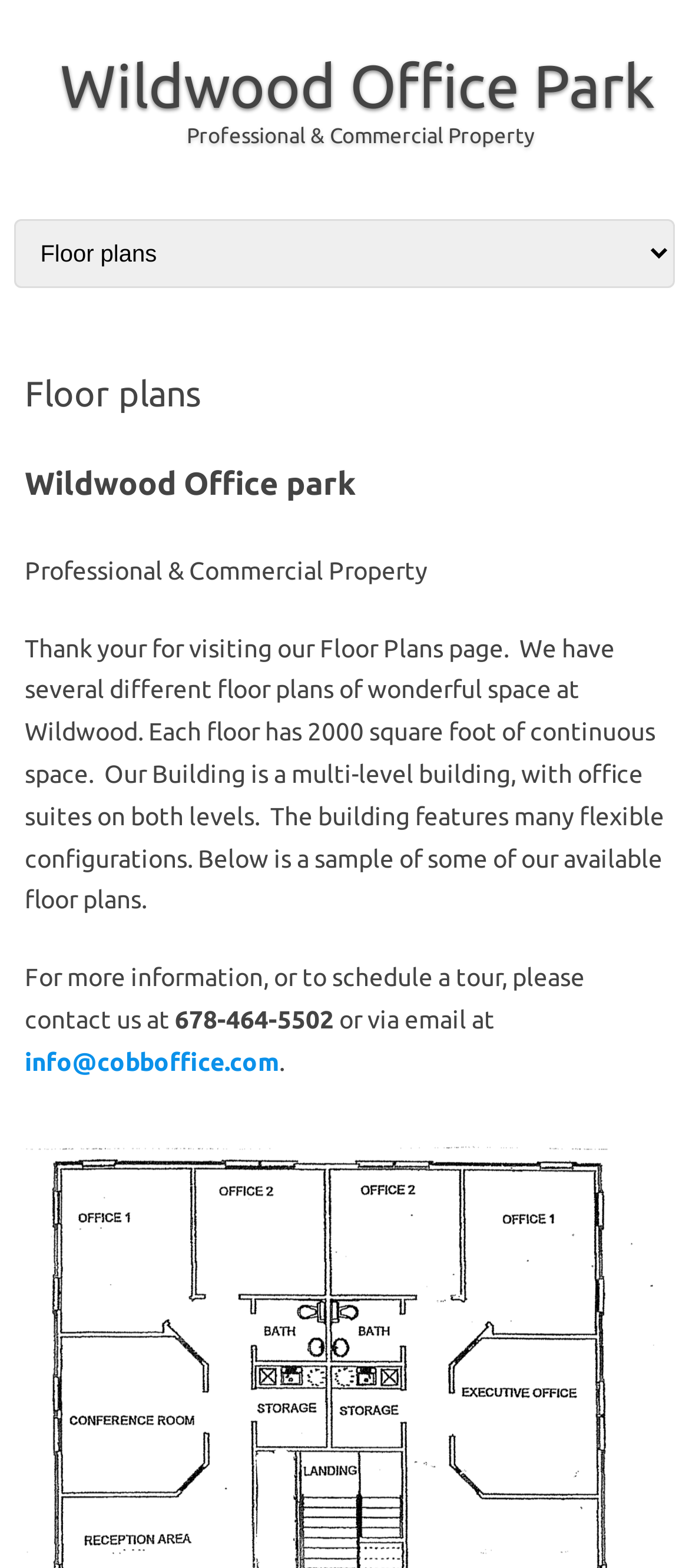Describe all significant elements and features of the webpage.

The webpage is about the Floor Plans of Wildwood Office Park, a professional and commercial property. At the top-left corner, there is a link to the Wildwood Office Park homepage. Next to it, there is a static text stating "Professional & Commercial Property". Below these elements, there is a "Skip to content" link.

On the top-right side, there is a combobox with a header that contains the title "Floor plans" and a subheading "Wildwood Office park". Below the combobox, there is a paragraph of text that welcomes visitors to the Floor Plans page and describes the available floor plans at Wildwood Office Park. The text explains that each floor has 2000 square feet of continuous space and that the building has flexible configurations.

Below the paragraph, there is a call-to-action section that invites visitors to contact the office for more information or to schedule a tour. The contact information includes a phone number, 678-464-5502, and an email address, info@cobboffice.com, which is a clickable link.